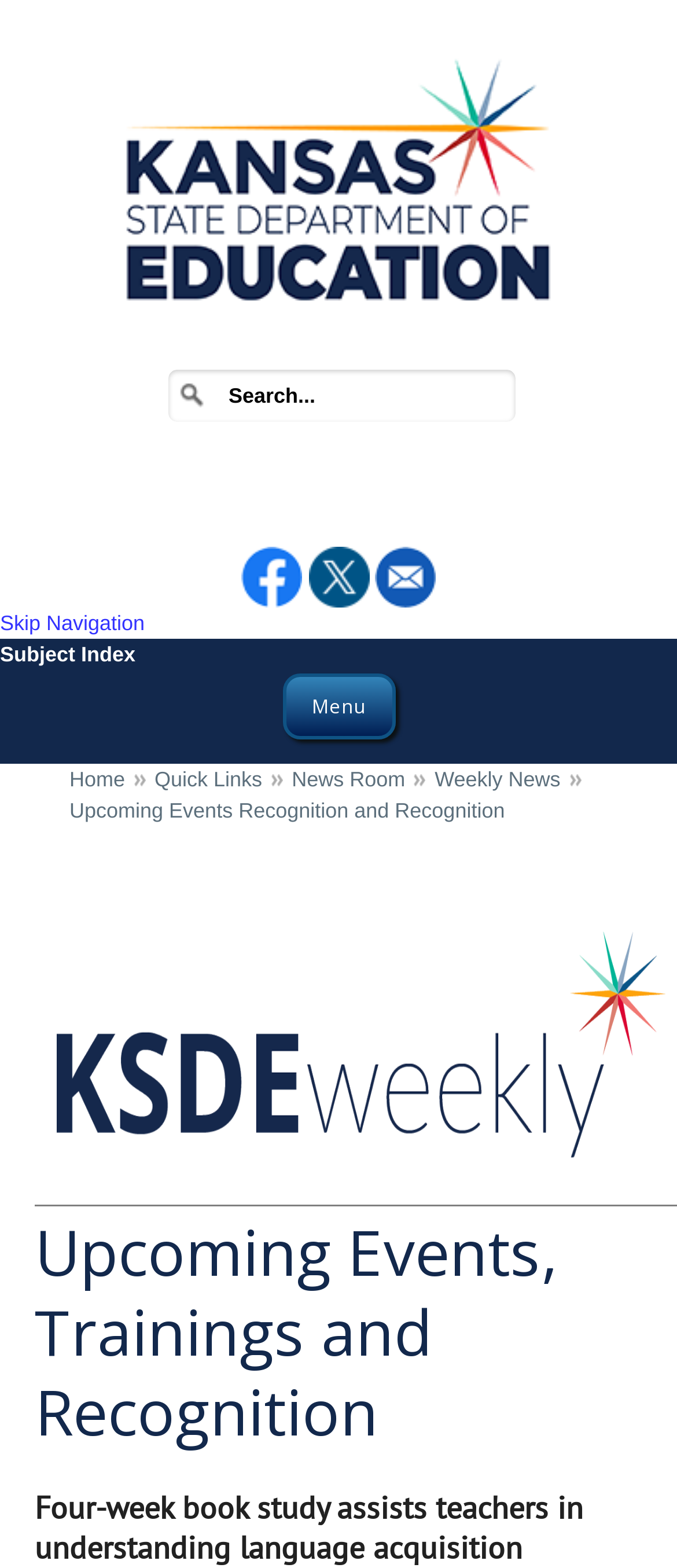How many columns are there in the layout table?
Answer the question with a single word or phrase, referring to the image.

1